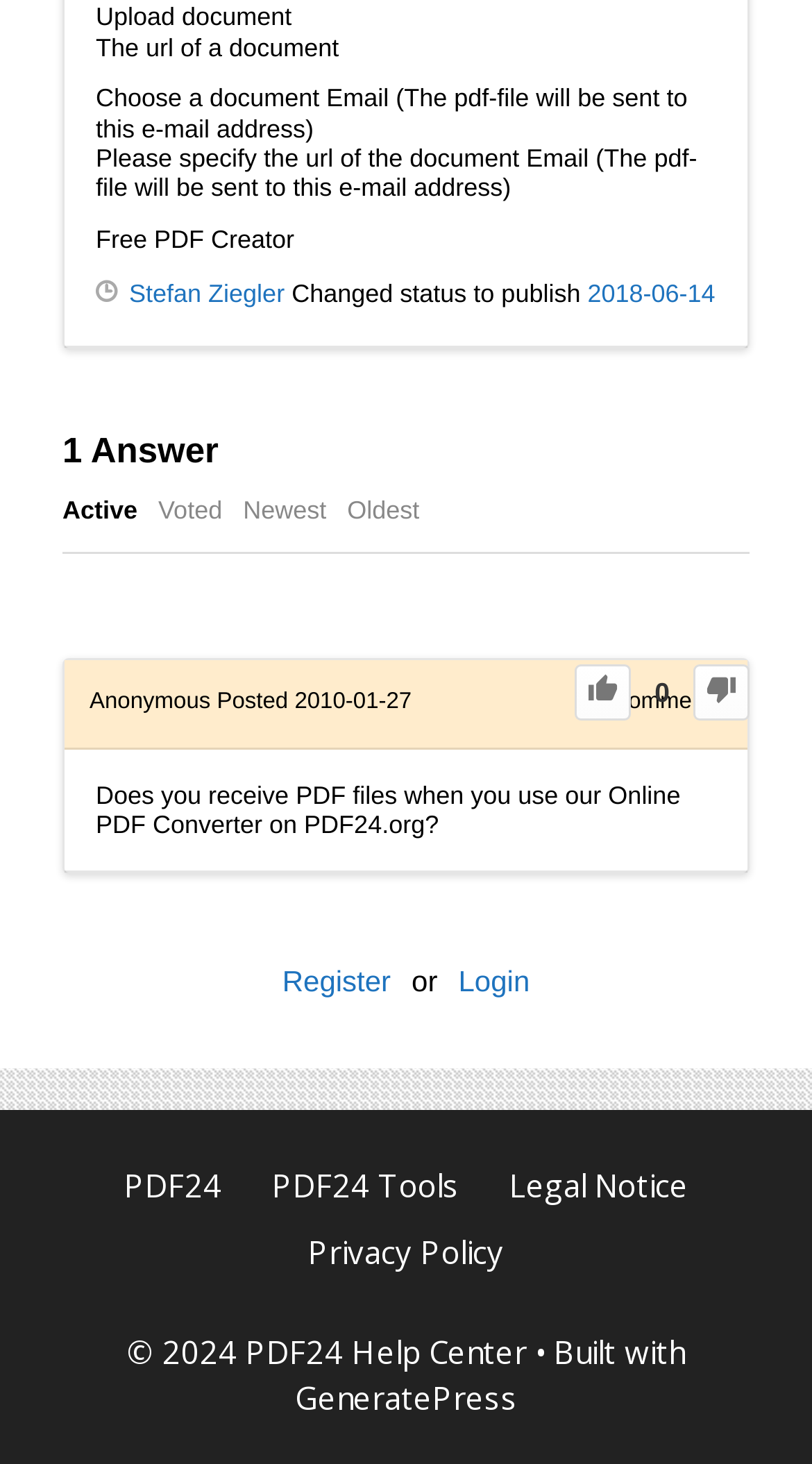Please specify the bounding box coordinates of the clickable region necessary for completing the following instruction: "Click on the link to PDF24". The coordinates must consist of four float numbers between 0 and 1, i.e., [left, top, right, bottom].

[0.153, 0.795, 0.273, 0.823]